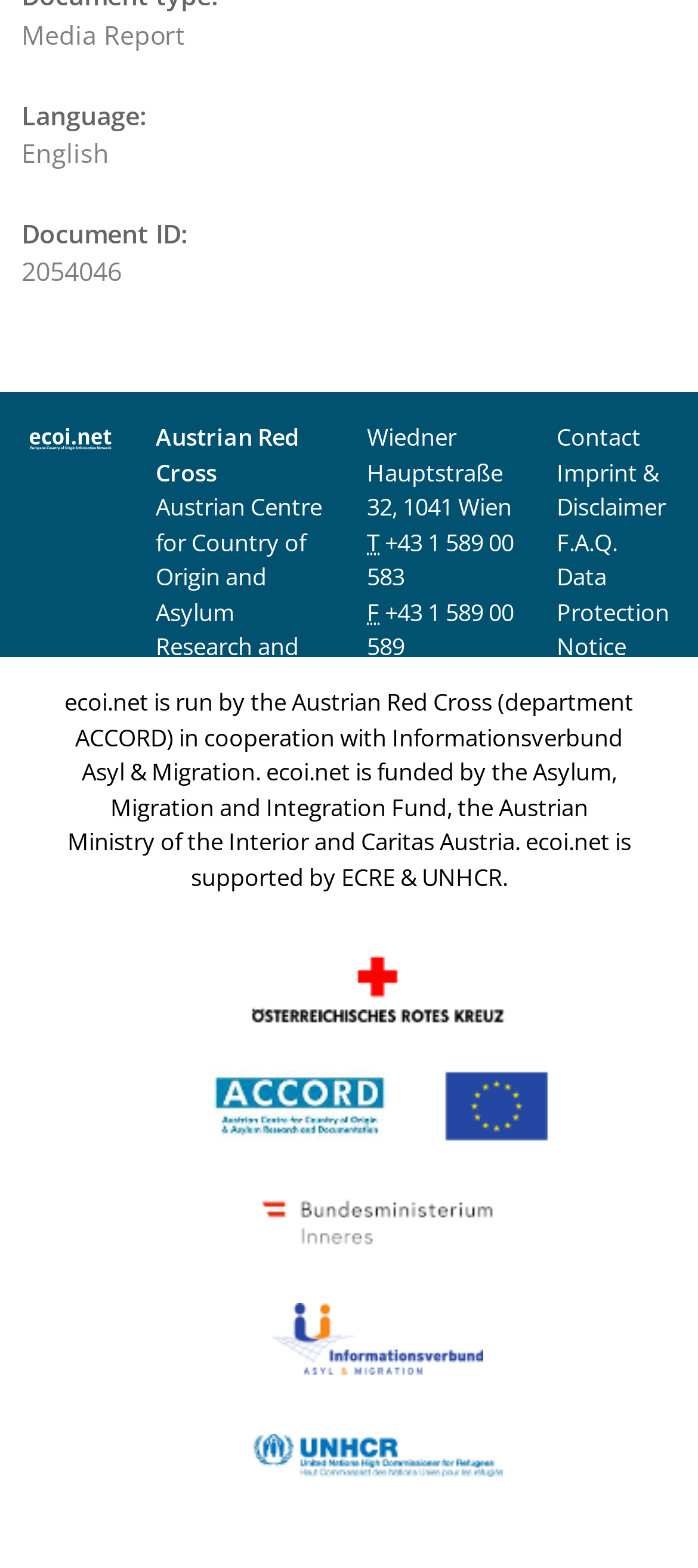Could you highlight the region that needs to be clicked to execute the instruction: "visit the ecoi.net website"?

[0.041, 0.268, 0.162, 0.289]